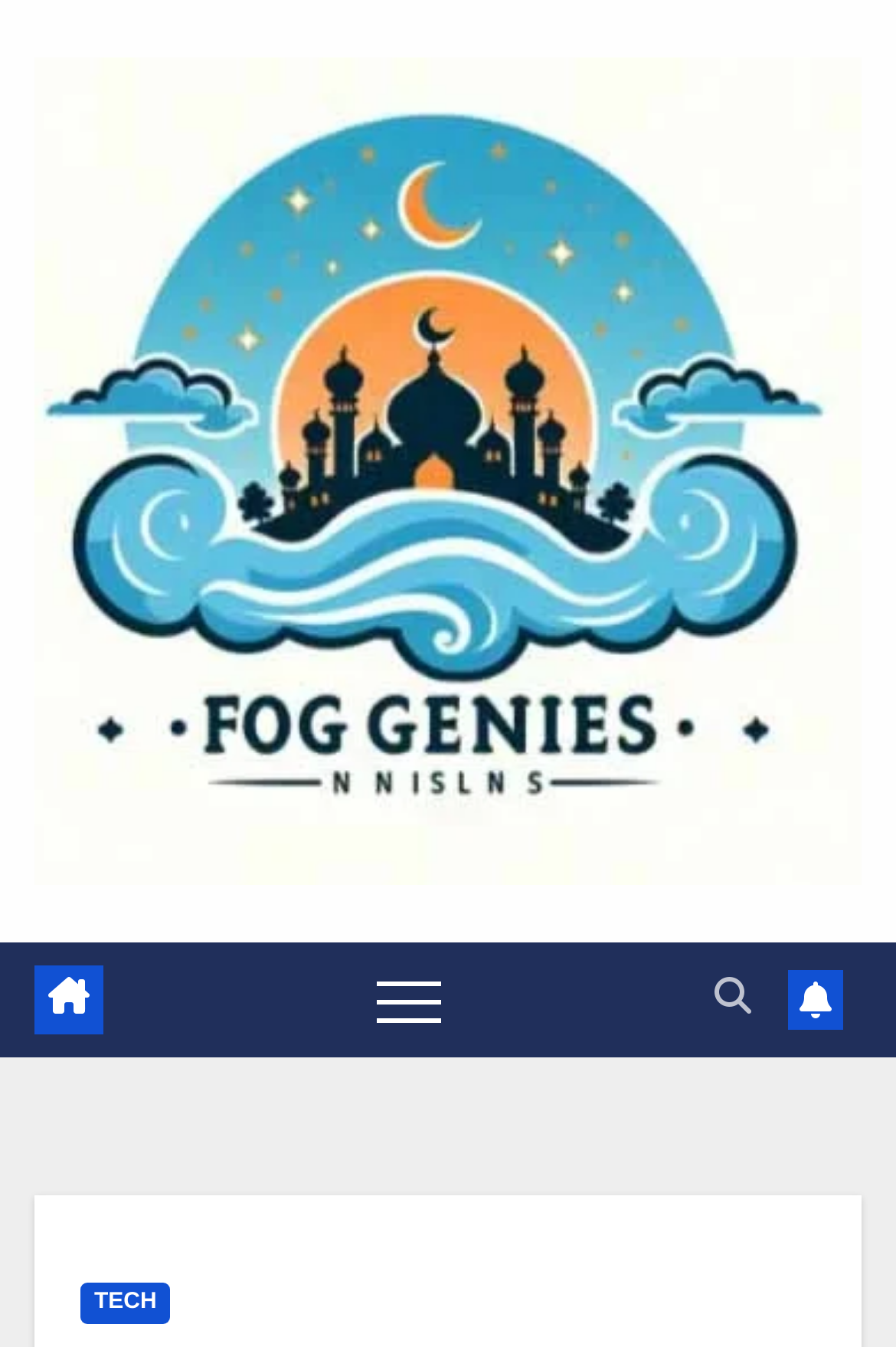Respond to the question with just a single word or phrase: 
What is the logo of the website?

foggeniesinc